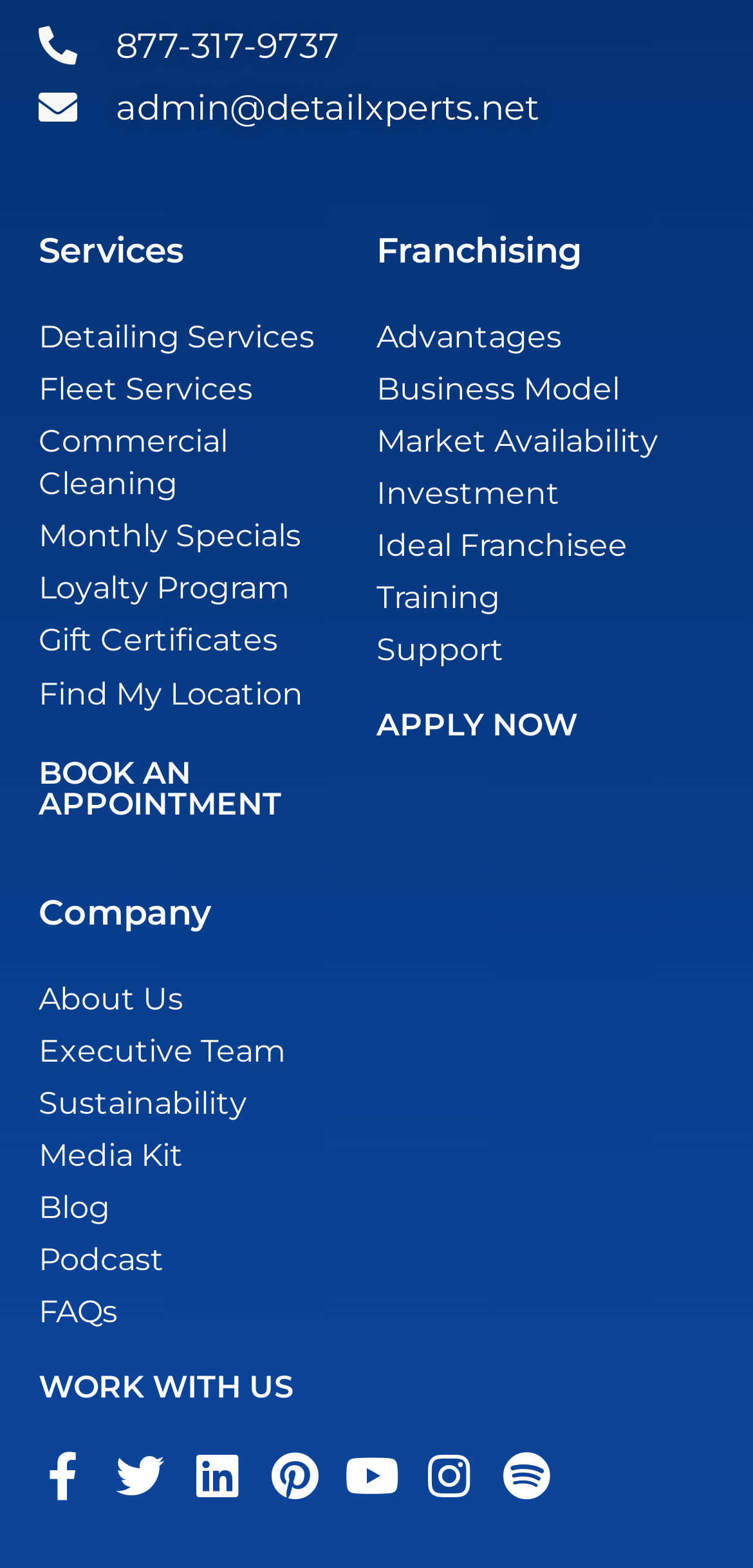Reply to the question with a single word or phrase:
What is the last link under 'Company'?

FAQs